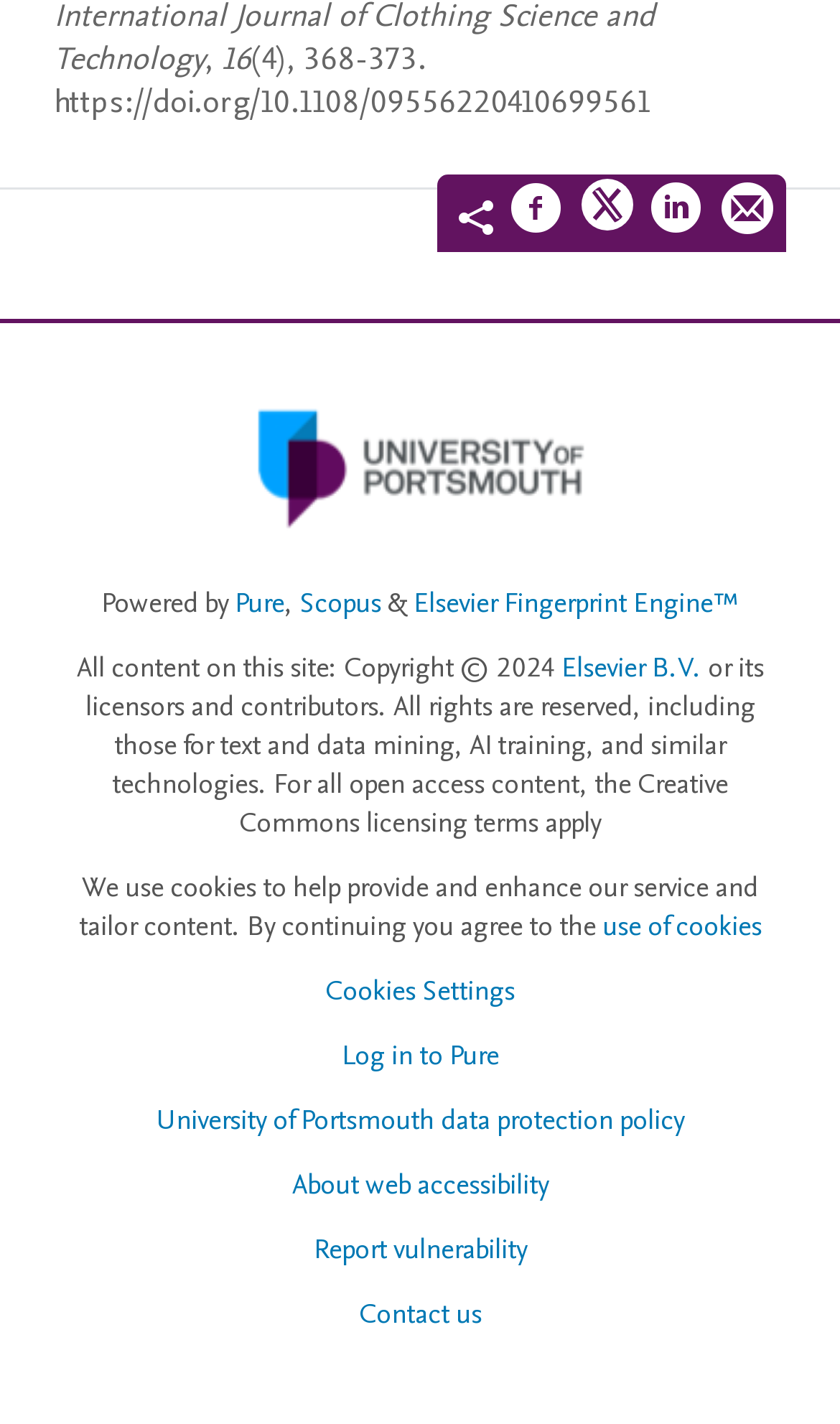Please identify the bounding box coordinates of the area I need to click to accomplish the following instruction: "Log in to Pure".

[0.406, 0.727, 0.594, 0.754]